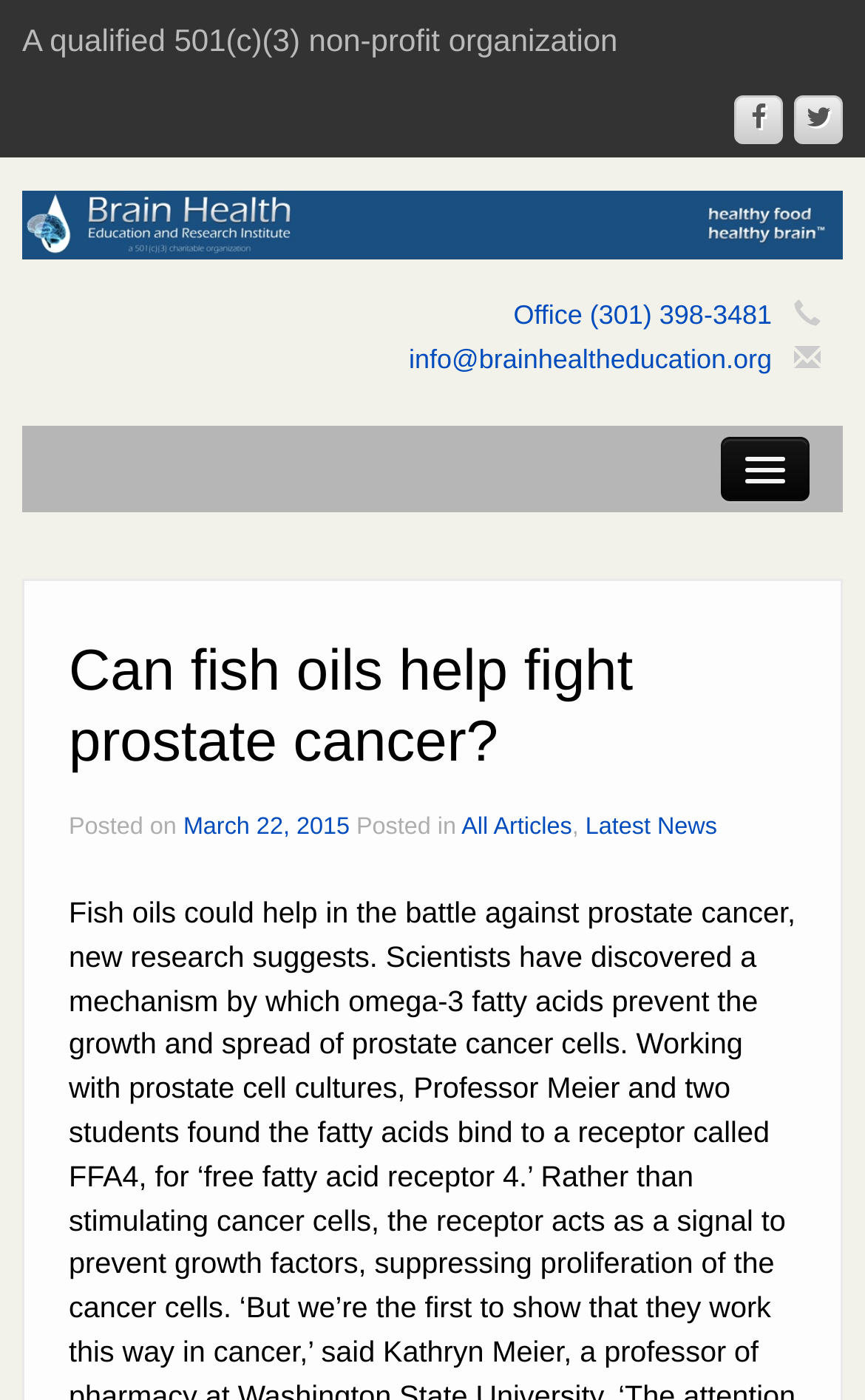What is the name of the organization's newsletter?
Give a detailed response to the question by analyzing the screenshot.

I looked for information about the newsletter, but it only says 'Sign Up For Newsletter' without specifying the name of the newsletter.